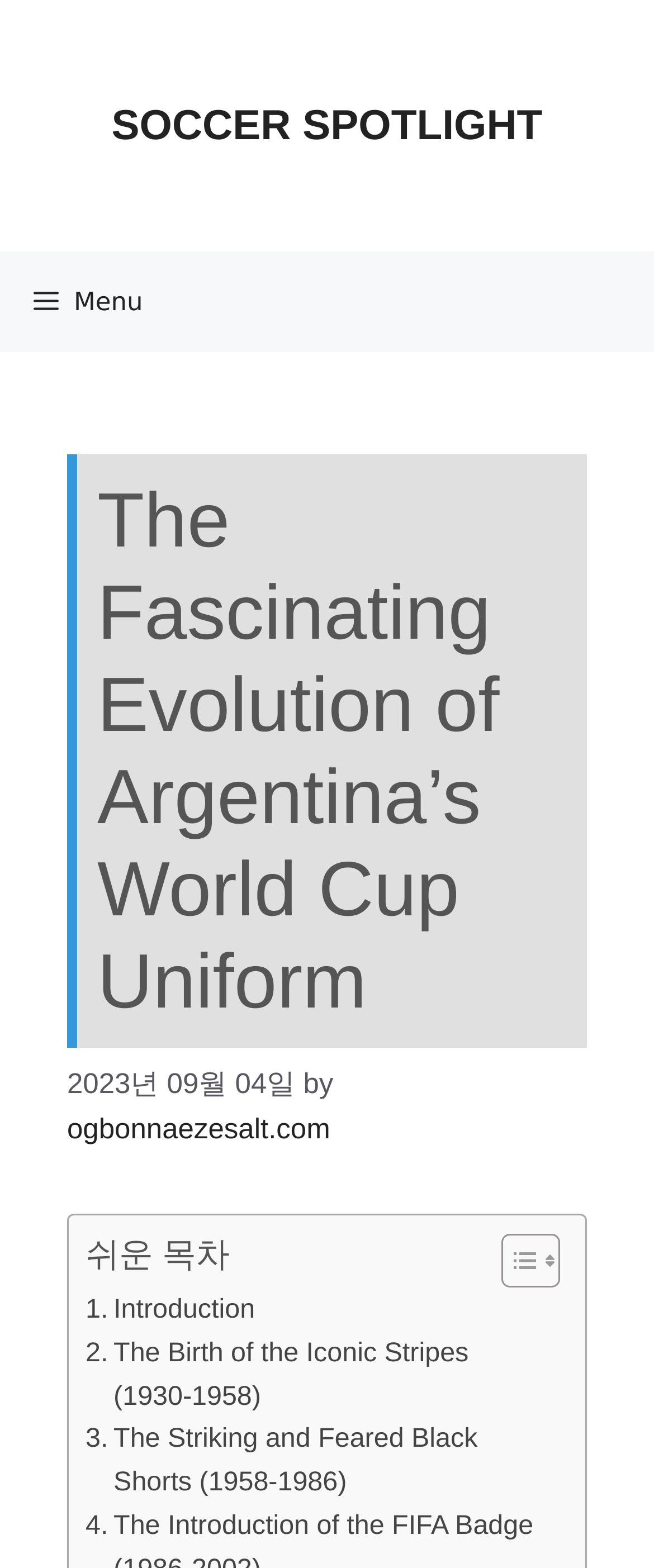What is the purpose of the toggle button?
Answer the question with a single word or phrase, referring to the image.

Toggle Table of Content